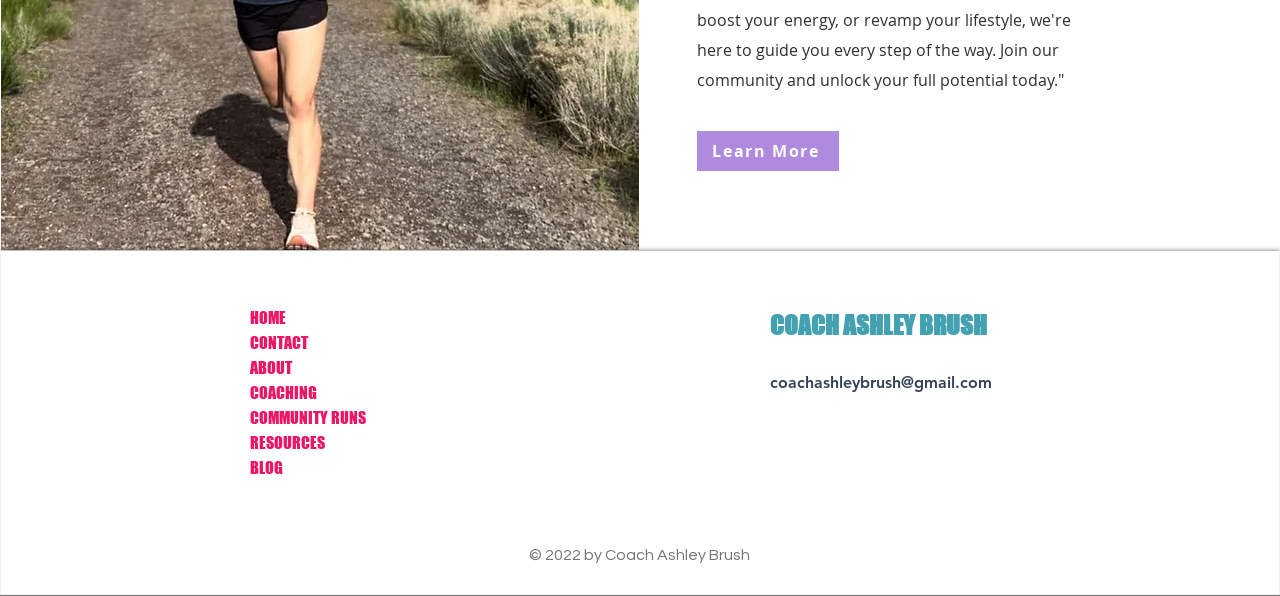What is the copyright year?
Your answer should be a single word or phrase derived from the screenshot.

2022